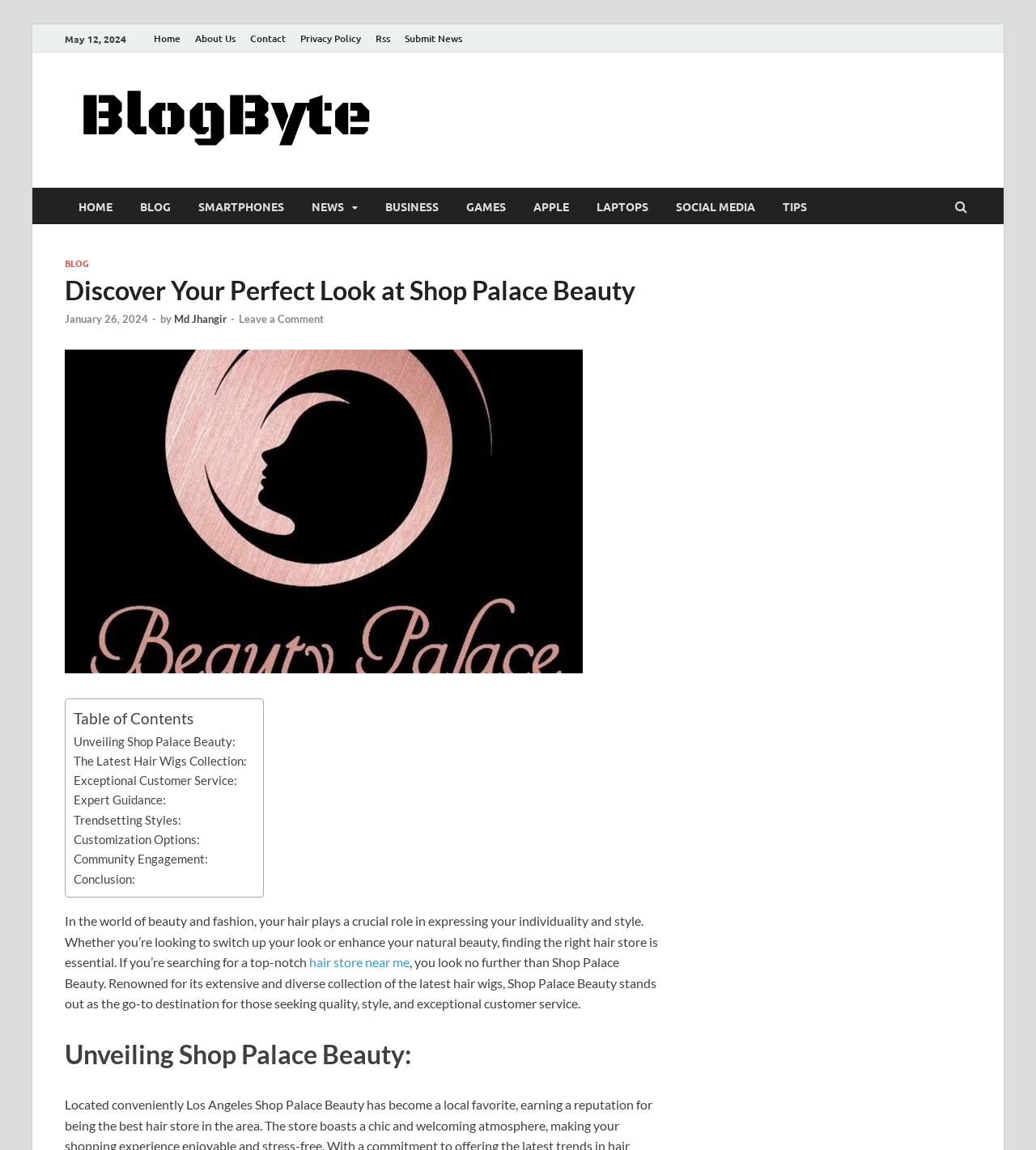Using the information in the image, could you please answer the following question in detail:
What is the name of the hair store mentioned in the article?

I found the name of the hair store mentioned in the article by reading the text, which says 'If you’re searching for a top-notch hair store near me, you look no further than Shop Palace Beauty'.